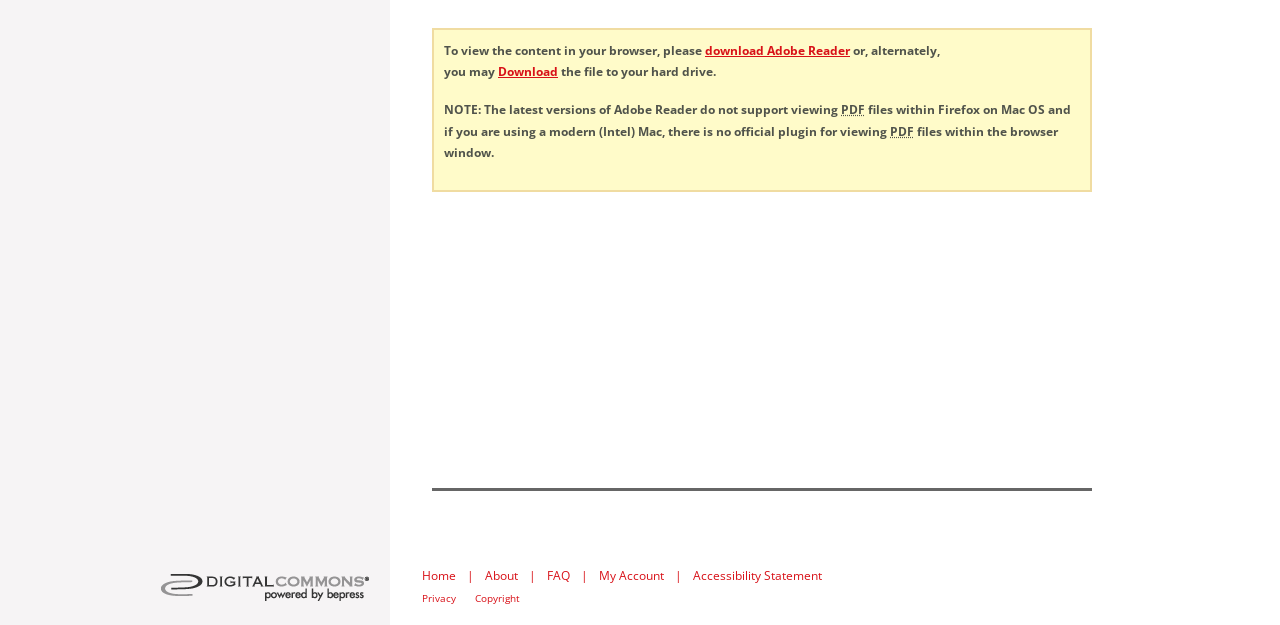Locate the bounding box coordinates of the element you need to click to accomplish the task described by this instruction: "view Accessibility Statement".

[0.541, 0.908, 0.642, 0.935]